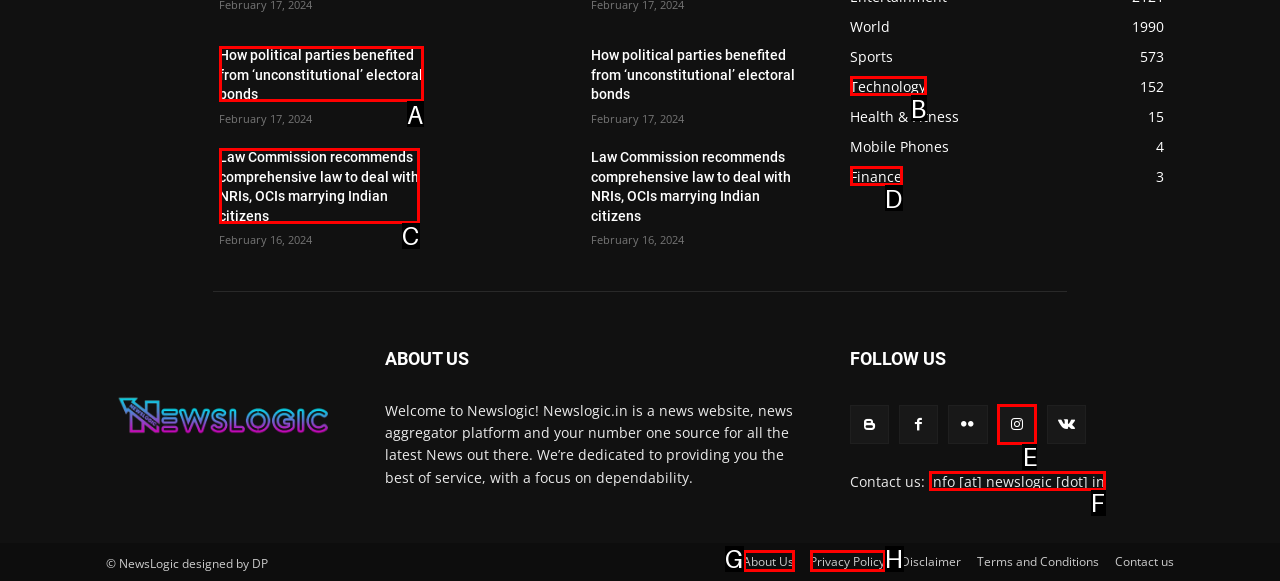Find the option that aligns with: Privacy Policy
Provide the letter of the corresponding option.

H